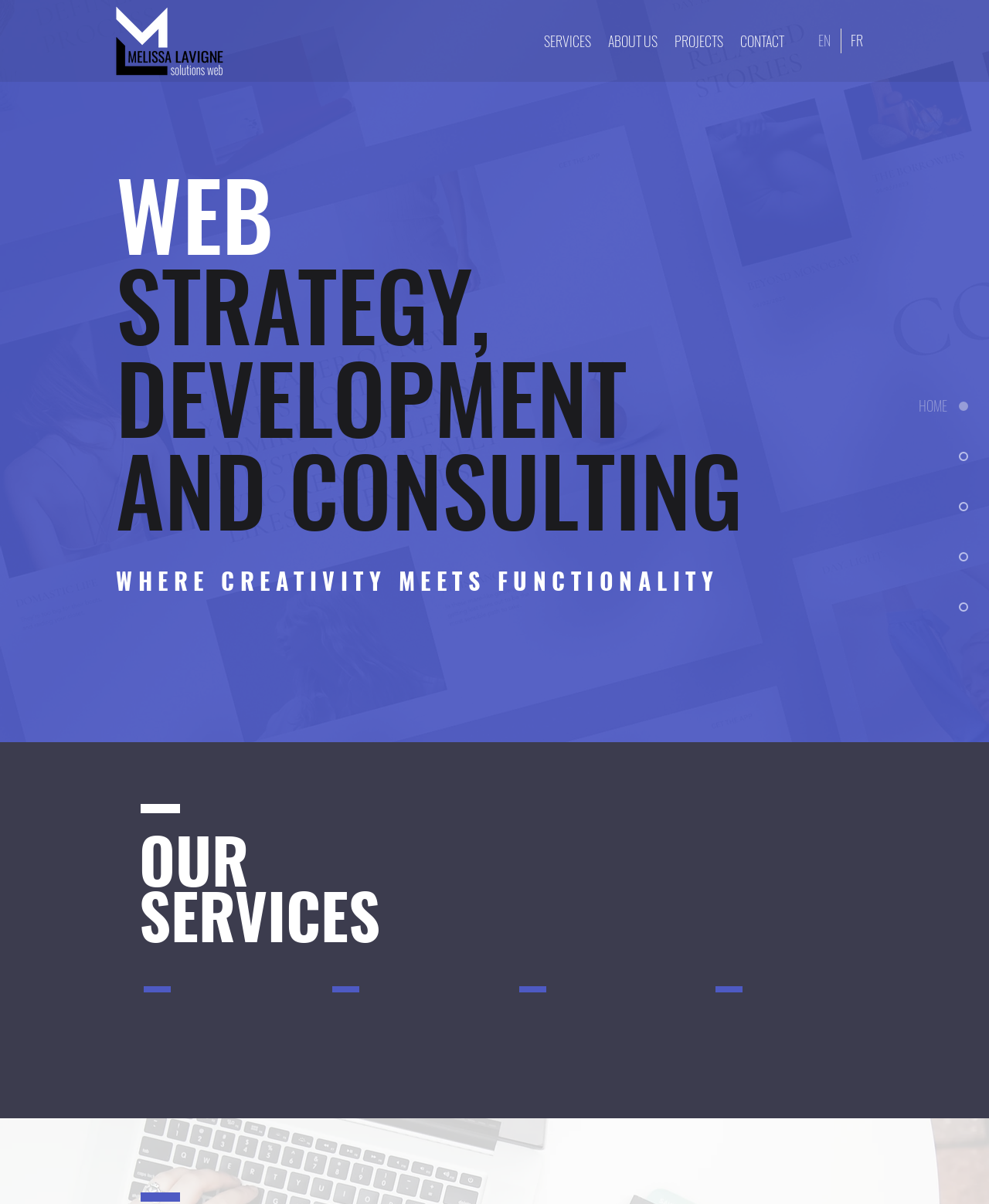How many types of websites are listed under services?
Please interpret the details in the image and answer the question thoroughly.

Under the 'SERVICES' region, there are four types of websites listed: 'STATIC WEBSITES', 'DYNAMIC WEBSITES (CMS)', 'eCOMMERCE WEBSITES', and 'WEB ANALYTICS'.